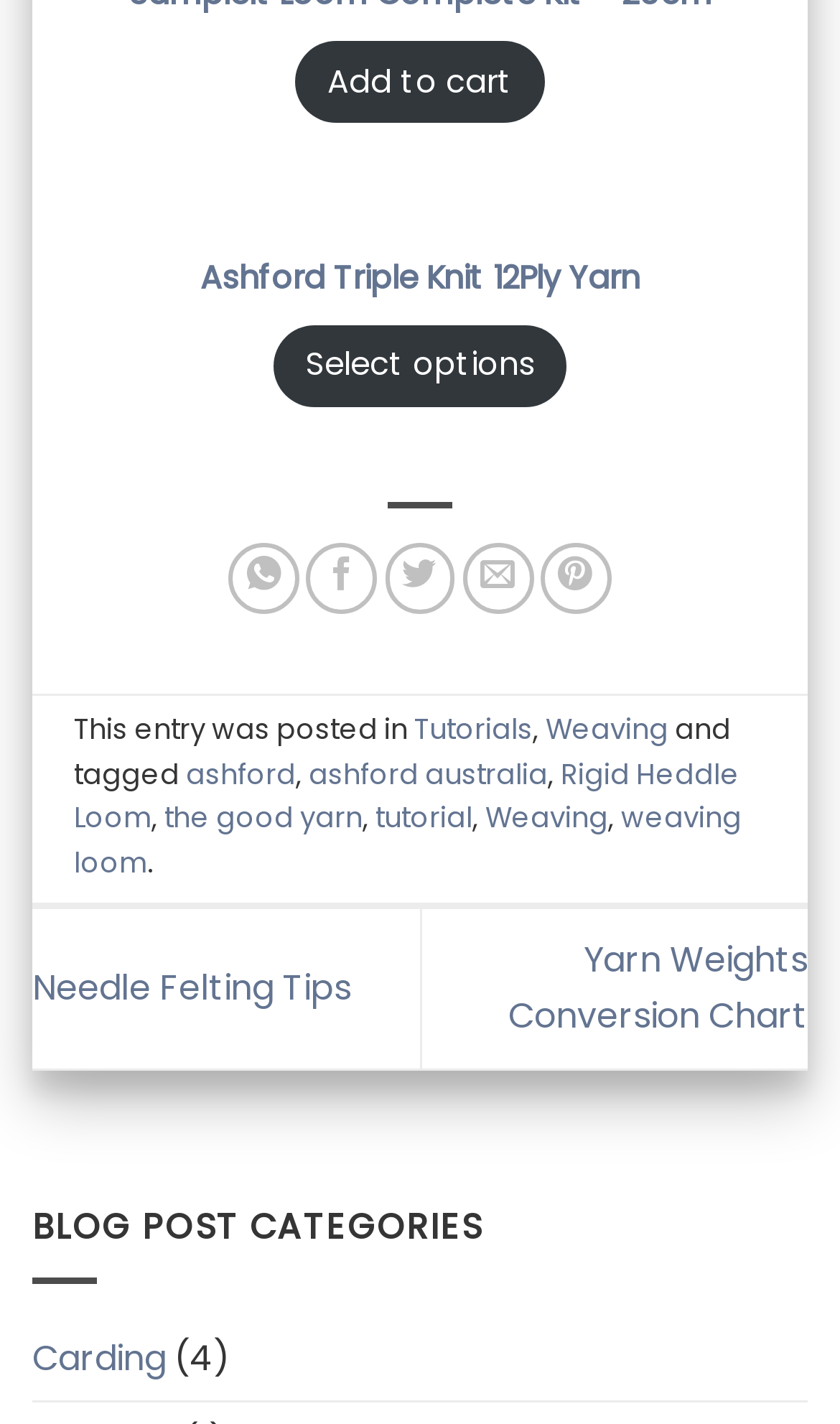Use one word or a short phrase to answer the question provided: 
What is the position of the 'Add to cart' button?

Below the product description